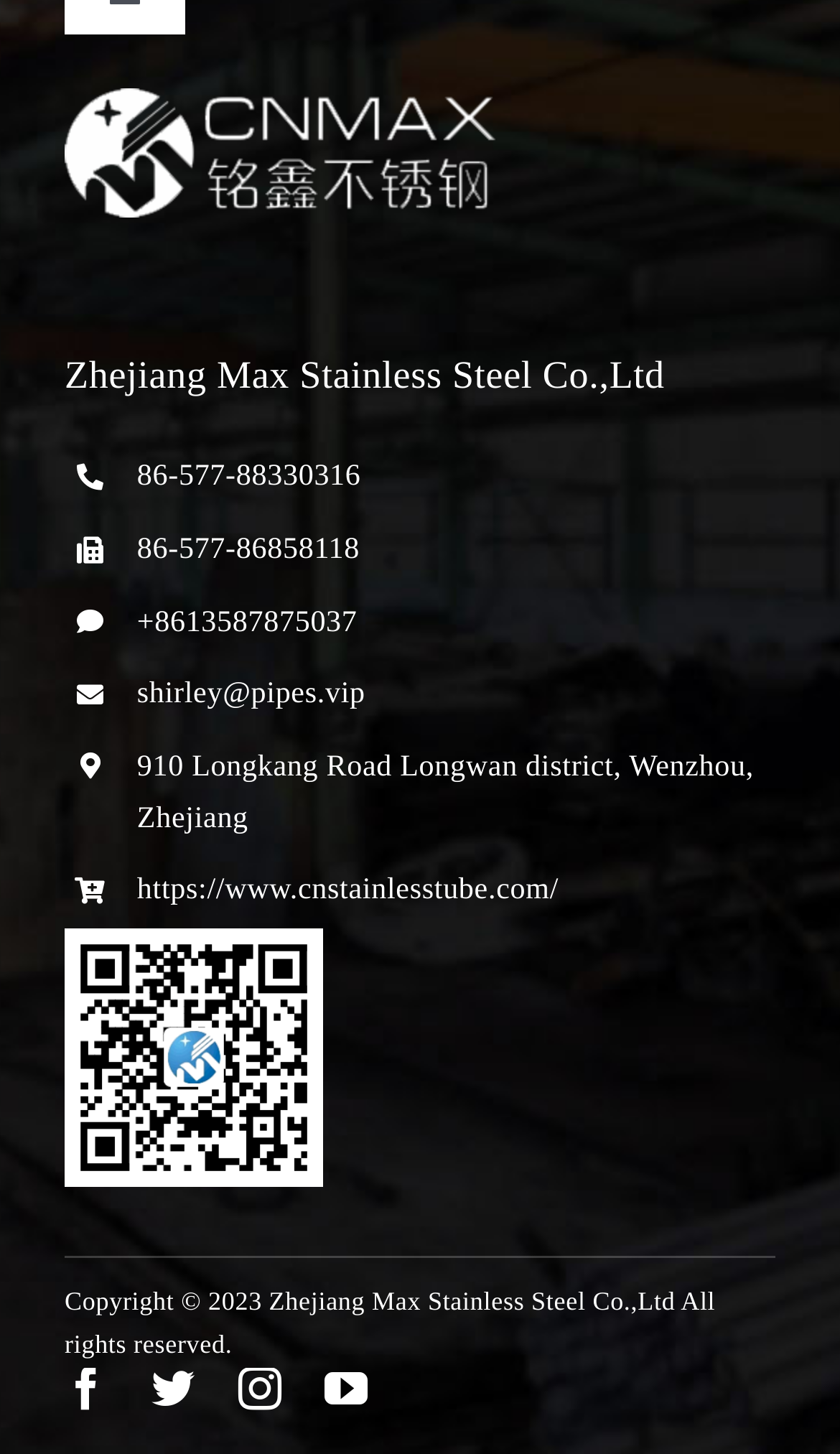Locate the bounding box coordinates of the clickable part needed for the task: "Visit facebook".

[0.077, 0.941, 0.129, 0.97]